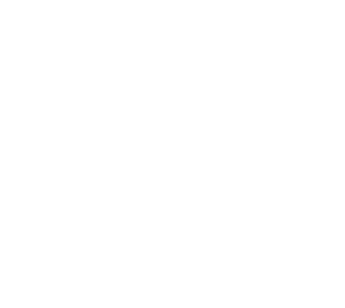What is the significance of the five pillars?
Ensure your answer is thorough and detailed.

Each pillar represents a key element of the faith, guiding Muslims on their spiritual journey and community engagement, and highlighting the importance of these practices in a believer's life. The five pillars serve as a powerful reminder of the faith's core tenets.